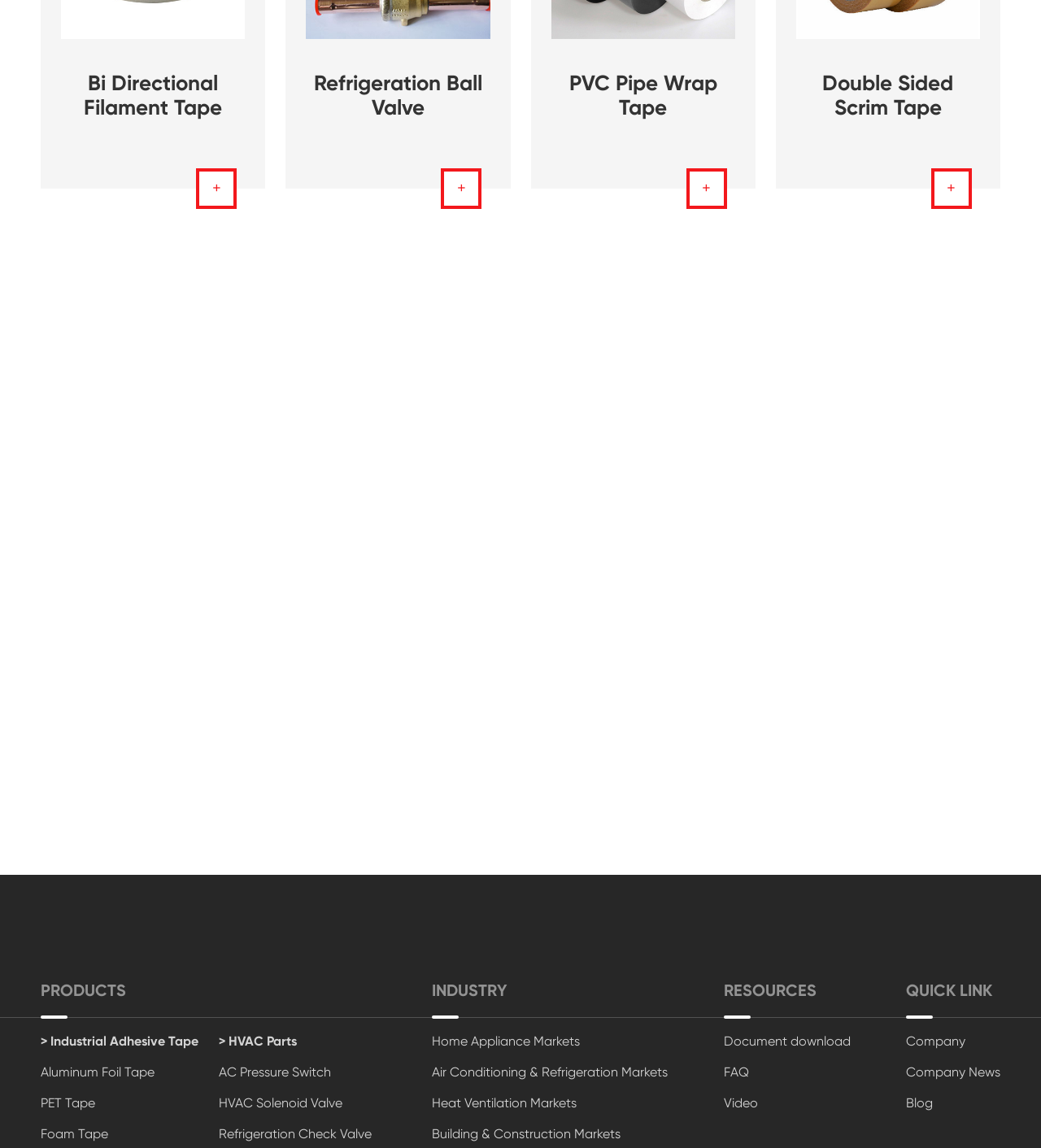Specify the bounding box coordinates for the region that must be clicked to perform the given instruction: "Download documents".

[0.695, 0.896, 0.817, 0.918]